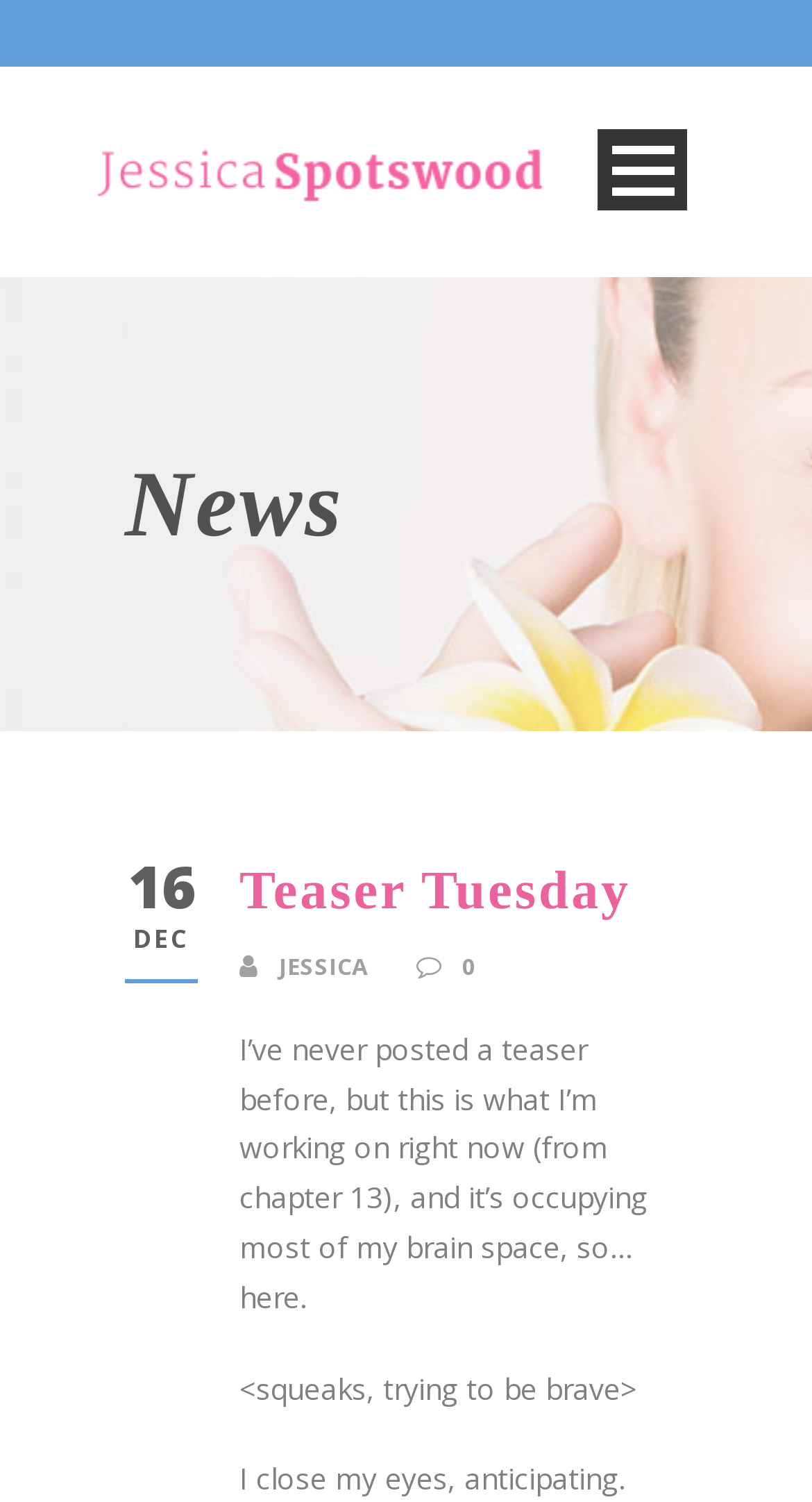Bounding box coordinates must be specified in the format (top-left x, top-left y, bottom-right x, bottom-right y). All values should be floating point numbers between 0 and 1. What are the bounding box coordinates of the UI element described as: Open Menu

[0.736, 0.086, 0.846, 0.141]